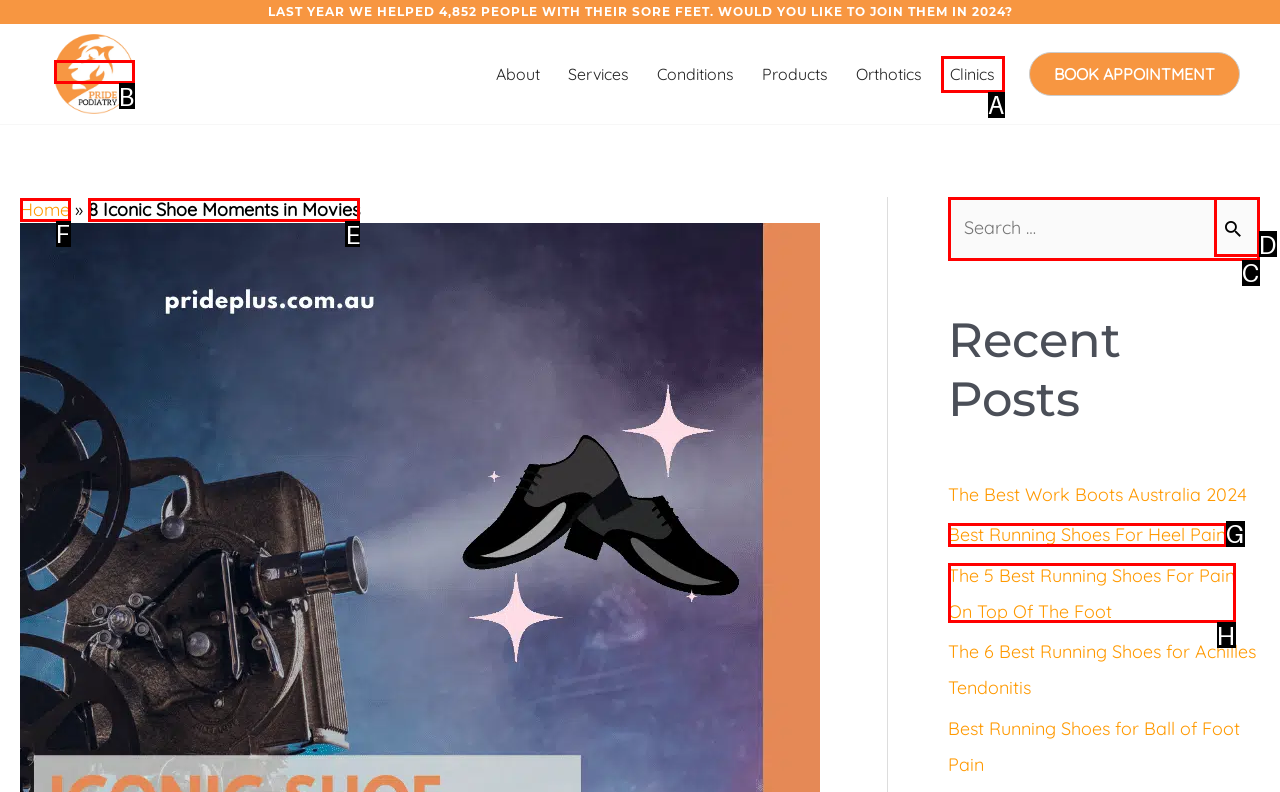Select the correct HTML element to complete the following task: Read about iconic shoe moments in movies
Provide the letter of the choice directly from the given options.

E